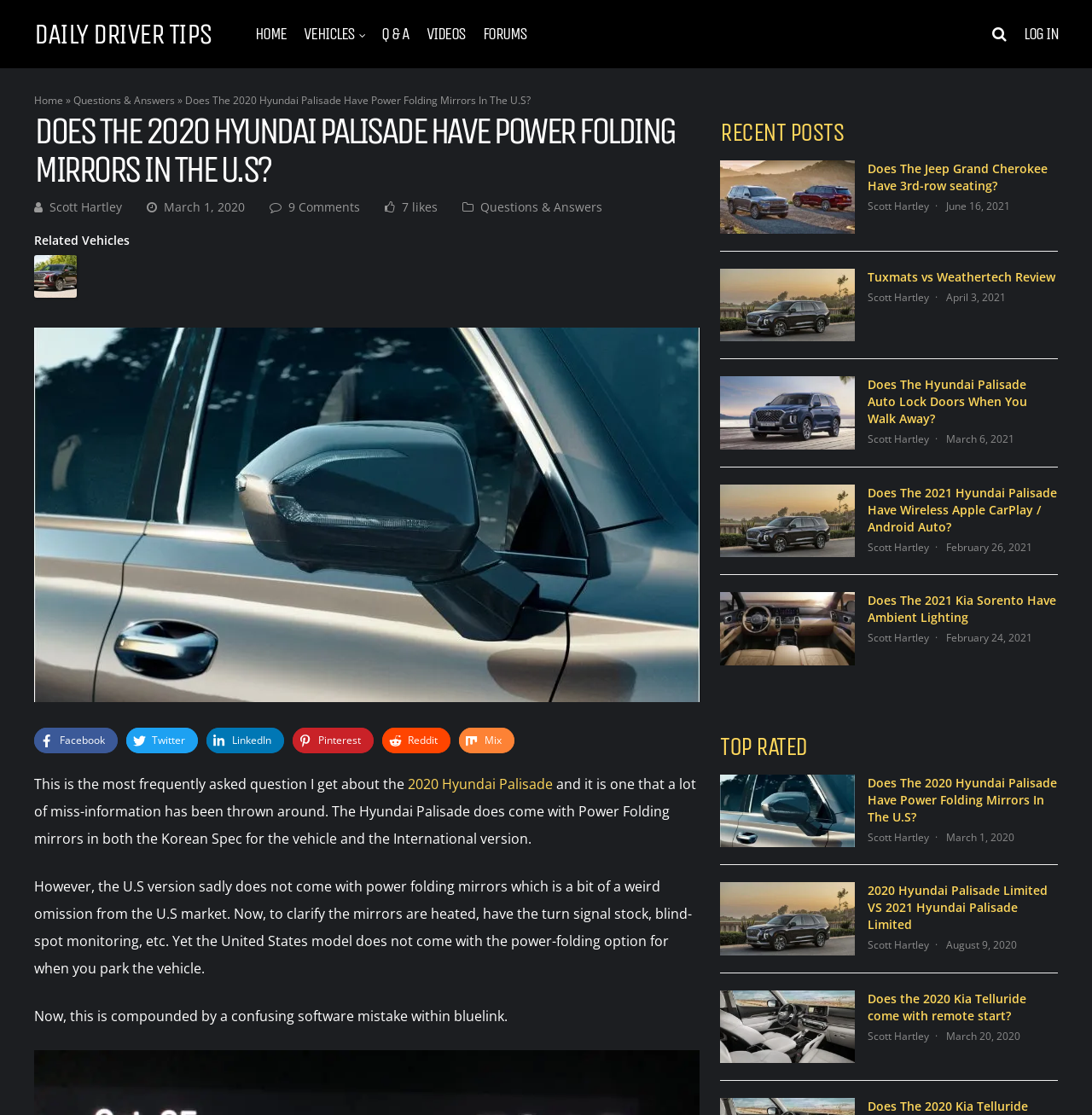Using details from the image, please answer the following question comprehensively:
What social media platforms are available for sharing?

The webpage provides options to share the article on various social media platforms, including Facebook, Twitter, LinkedIn, Pinterest, Reddit, and Mix, which are represented by their respective icons.